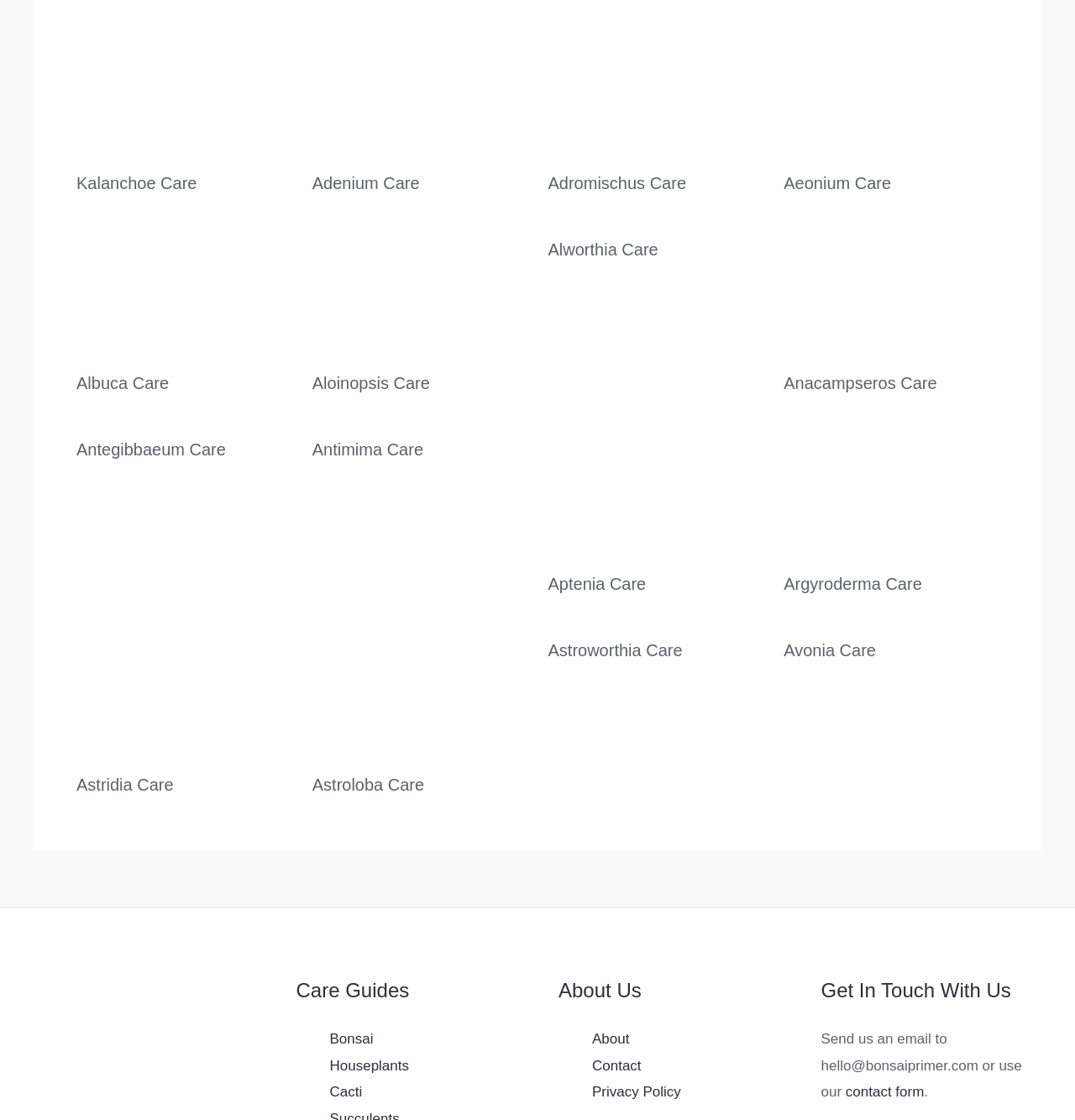Please reply to the following question using a single word or phrase: 
What is the name of the plant with the image on the top-left?

Kalanchoe